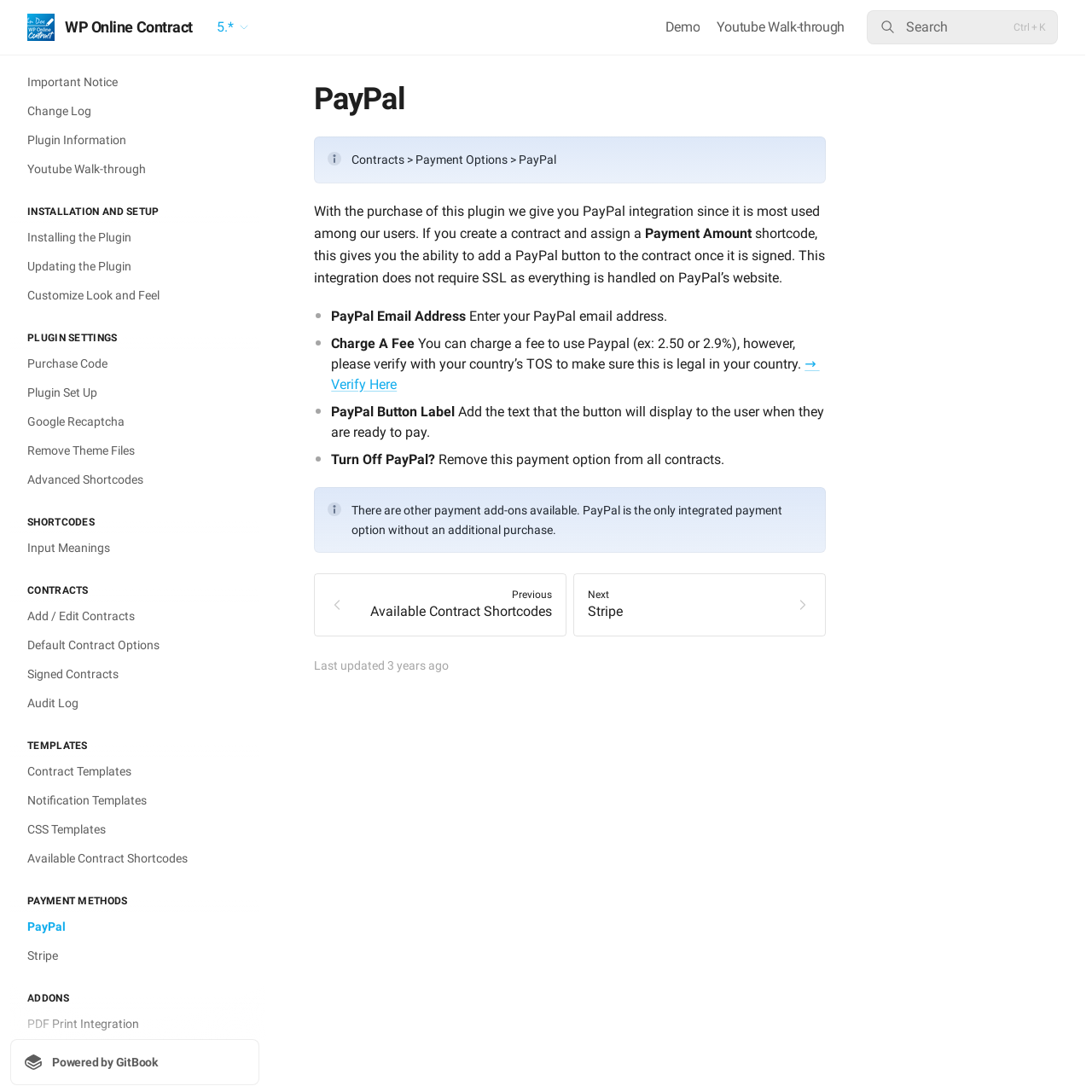Please specify the bounding box coordinates of the clickable region necessary for completing the following instruction: "Configure PayPal settings". The coordinates must consist of four float numbers between 0 and 1, i.e., [left, top, right, bottom].

[0.303, 0.282, 0.427, 0.297]